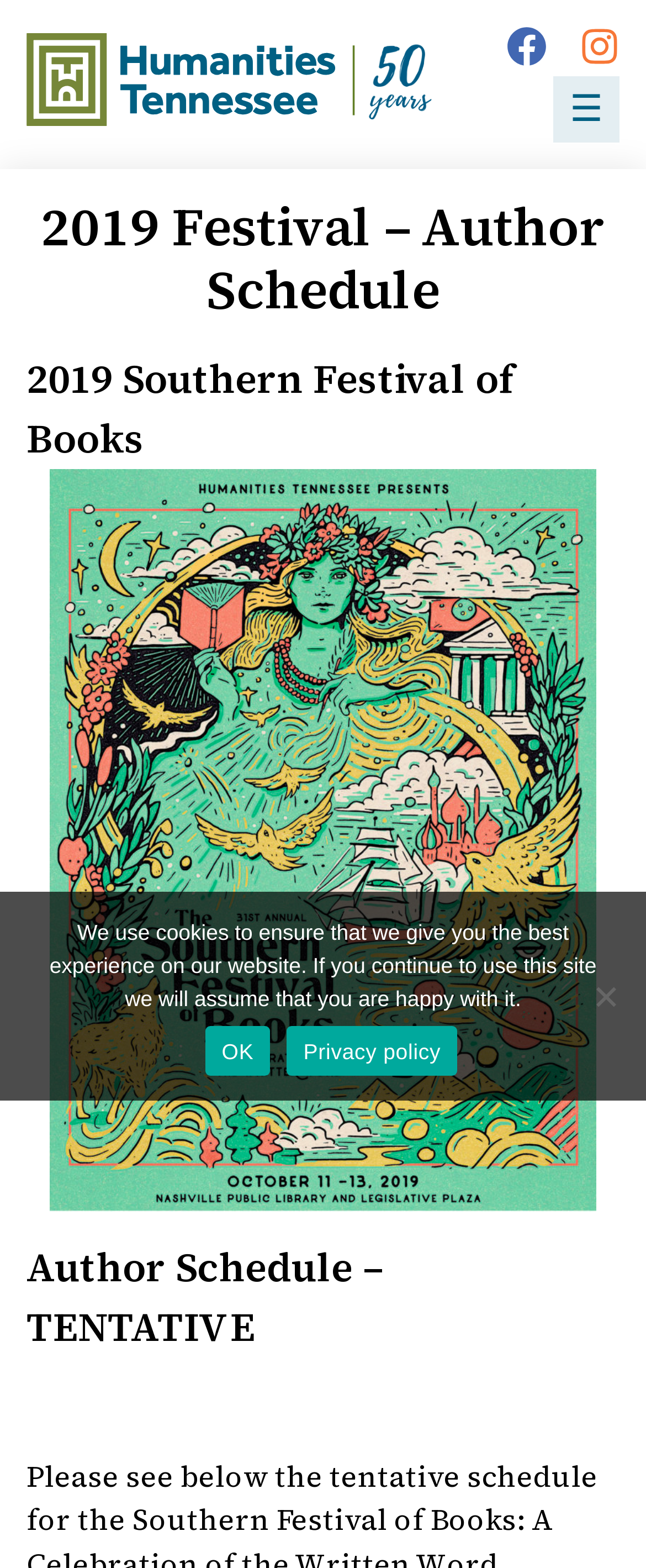Identify the main heading from the webpage and provide its text content.

2019 Festival – Author Schedule